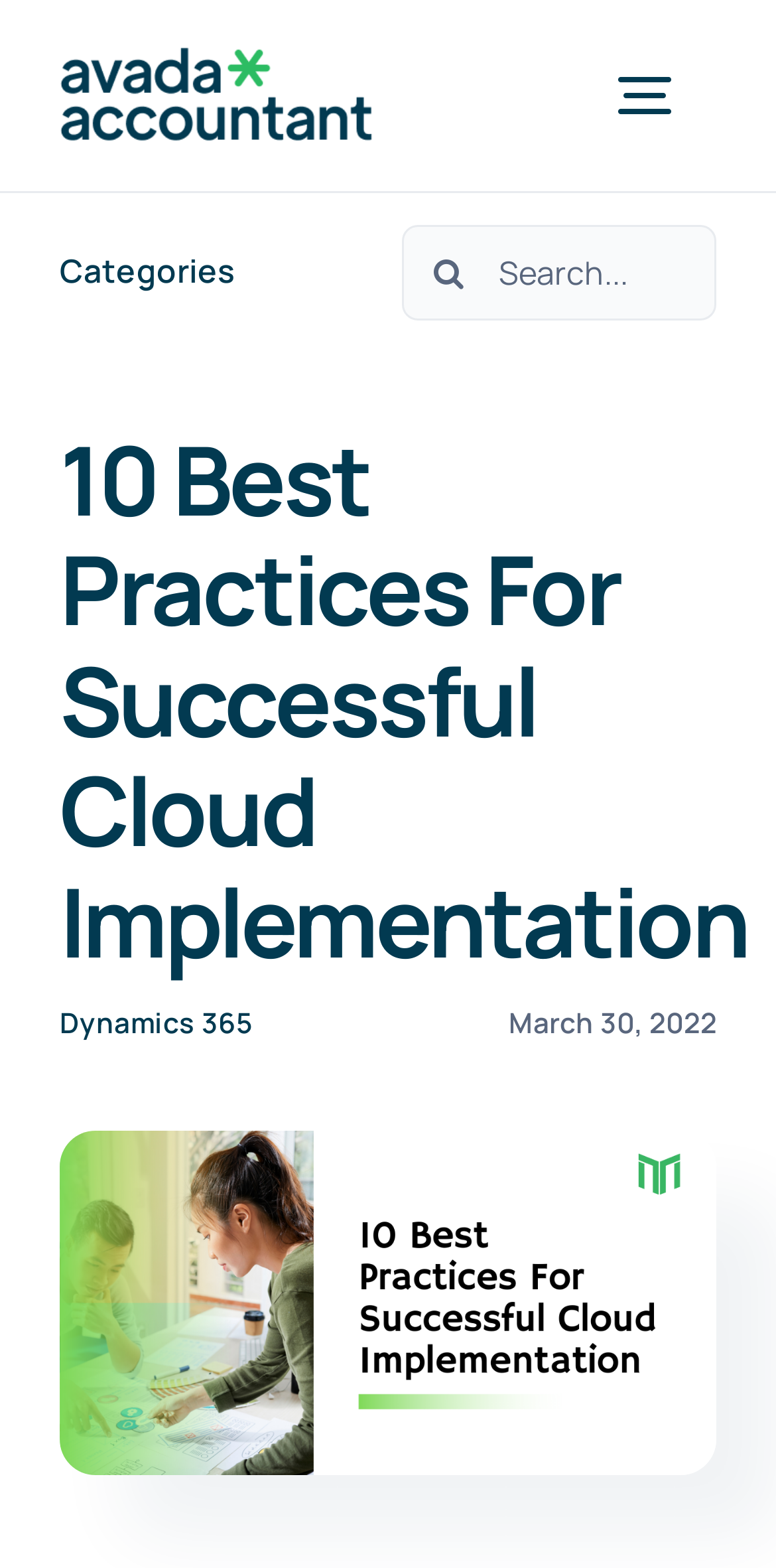Locate and generate the text content of the webpage's heading.

10 Best Practices For Successful Cloud Implementation